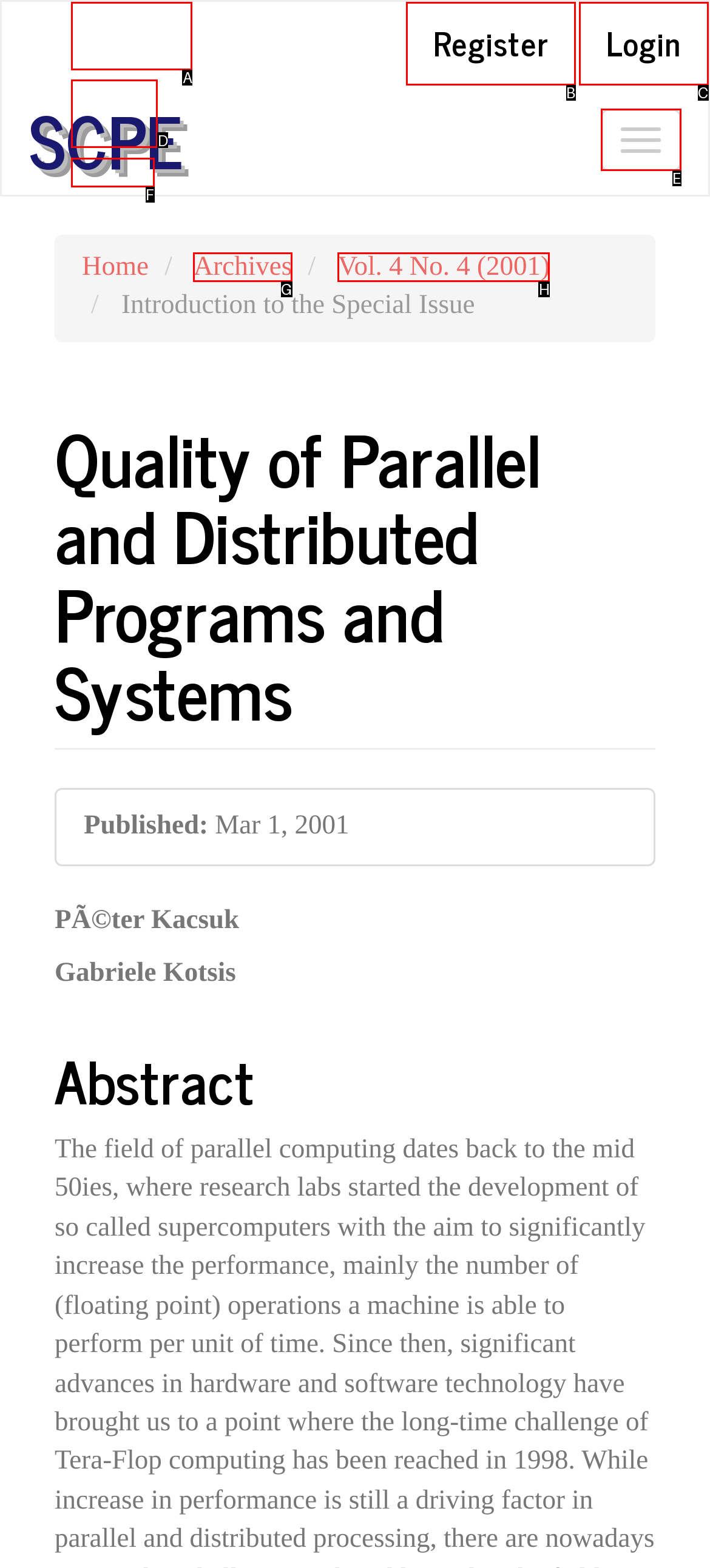Select the HTML element that corresponds to the description: Main Content
Reply with the letter of the correct option from the given choices.

D